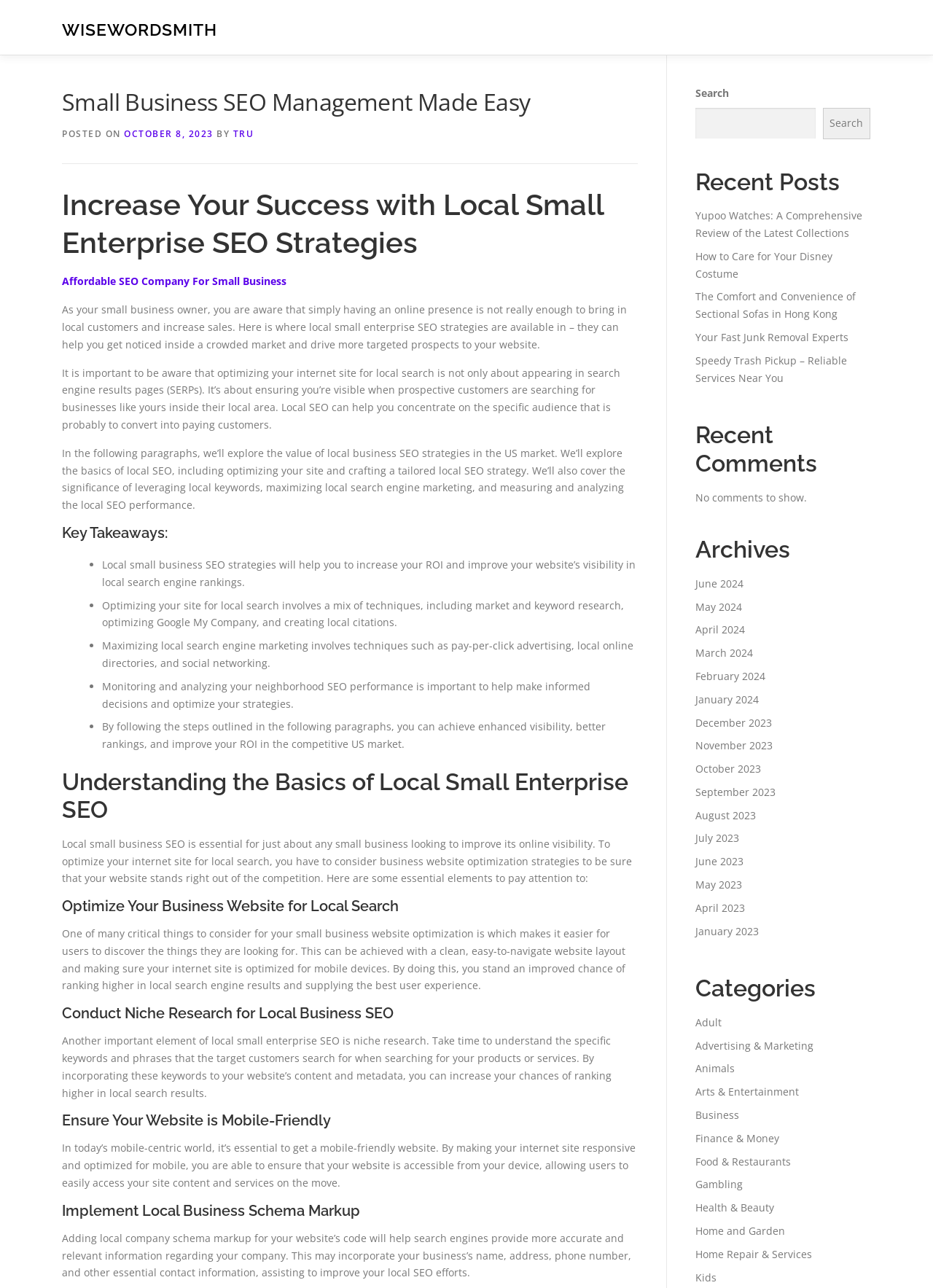Please locate the bounding box coordinates of the element's region that needs to be clicked to follow the instruction: "Click on the 'WISEWORDSMITH' link". The bounding box coordinates should be provided as four float numbers between 0 and 1, i.e., [left, top, right, bottom].

[0.066, 0.015, 0.233, 0.031]